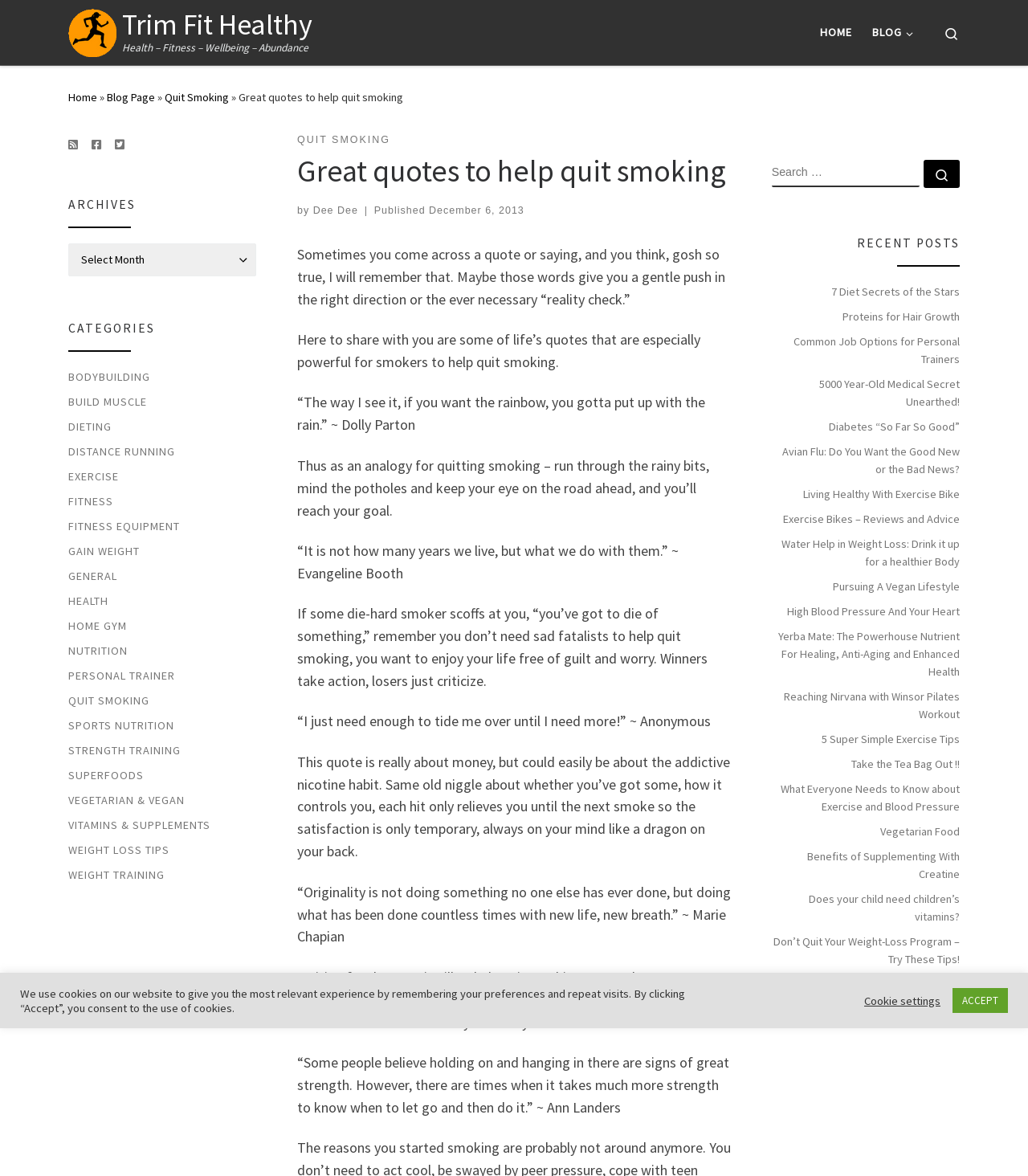Can you look at the image and give a comprehensive answer to the question:
What is the title of the blog post?

I found the title of the blog post by looking at the heading element with the text 'Great quotes to help quit smoking' which is located at the top of the webpage.